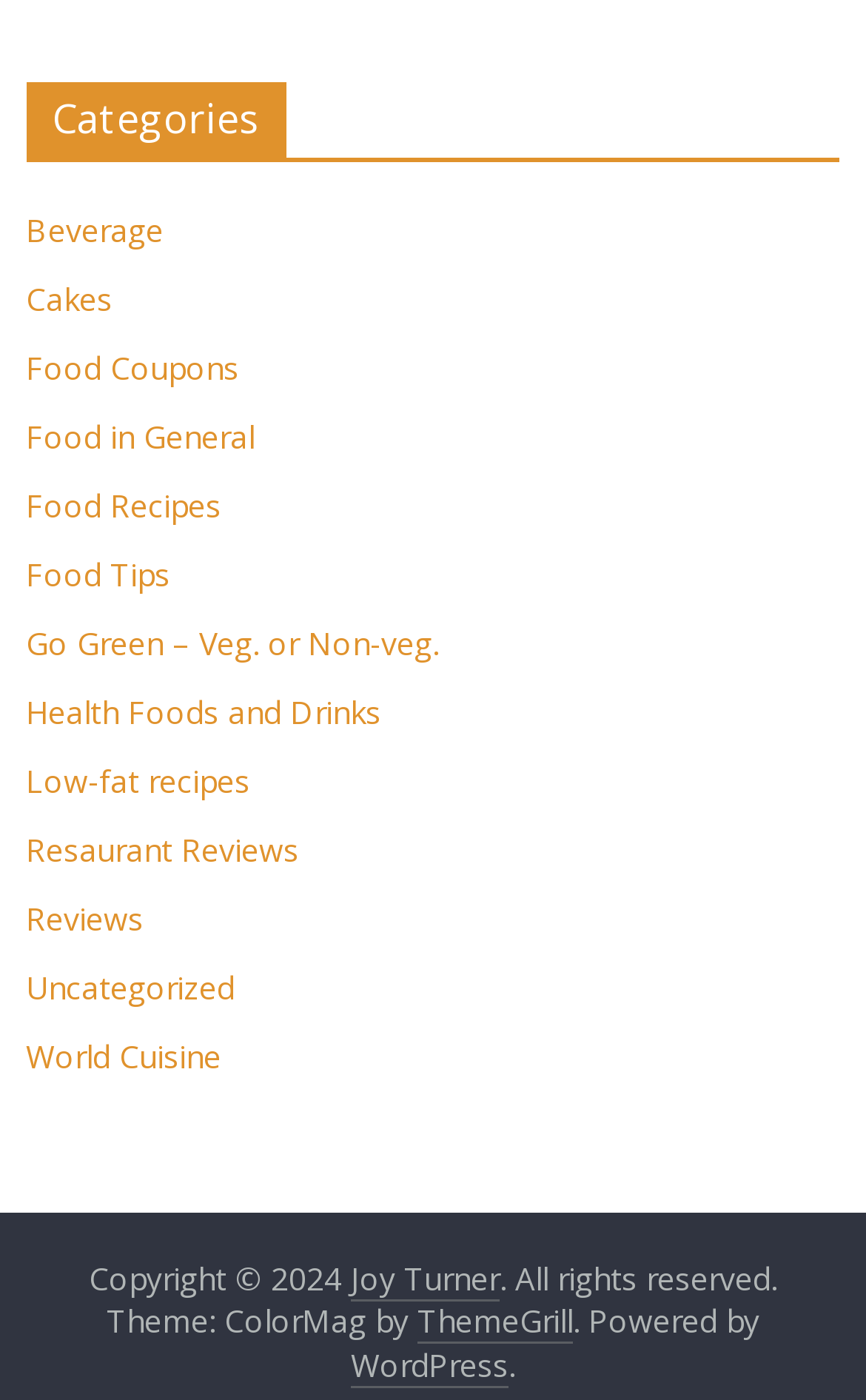Utilize the details in the image to give a detailed response to the question: How many links are there in the footer section?

I counted the number of links in the footer section, which are 'Joy Turner', 'ThemeGrill', and 'WordPress'. There are 3 links in total.